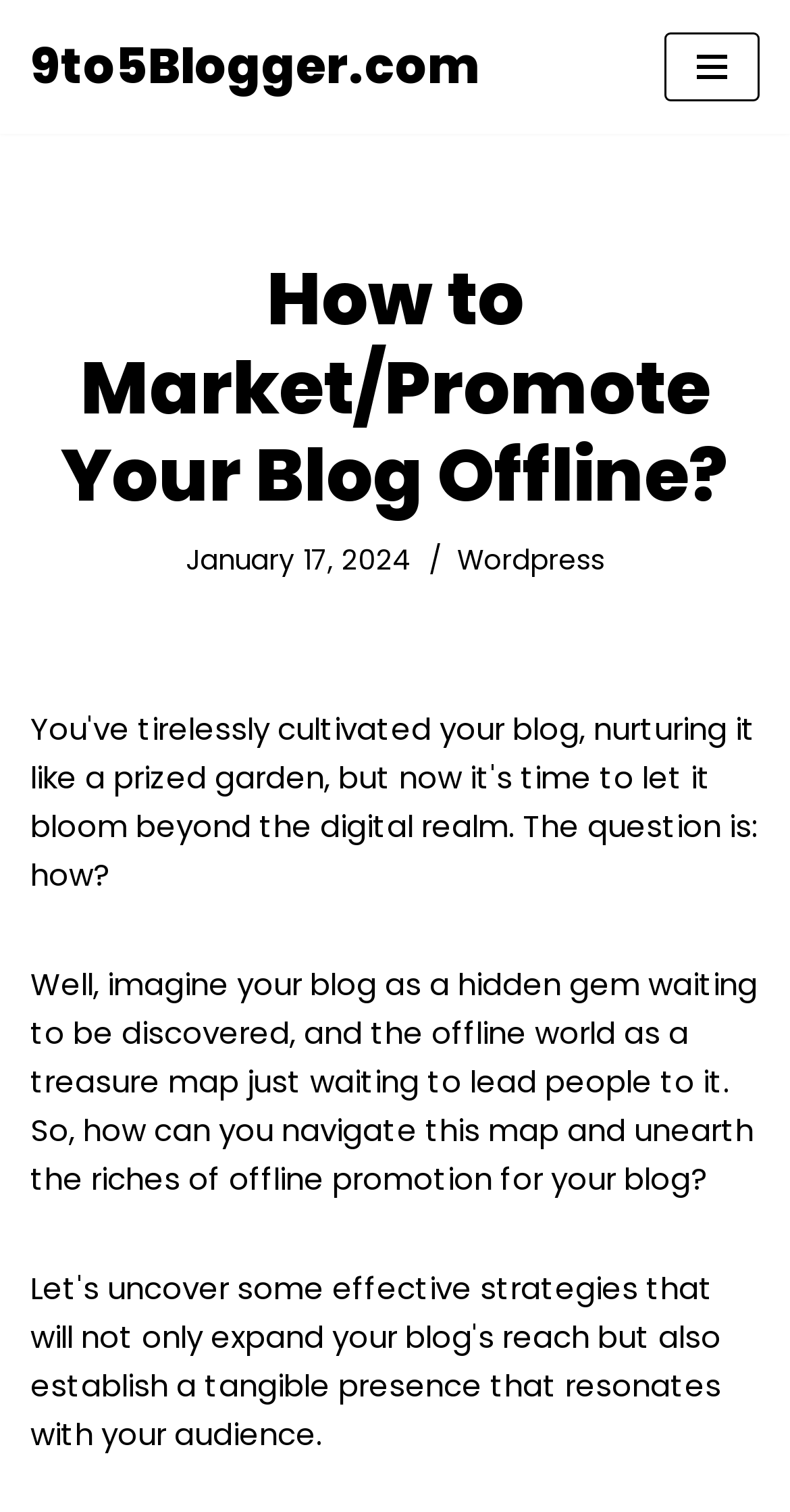Identify and provide the title of the webpage.

How to Market/Promote Your Blog Offline?